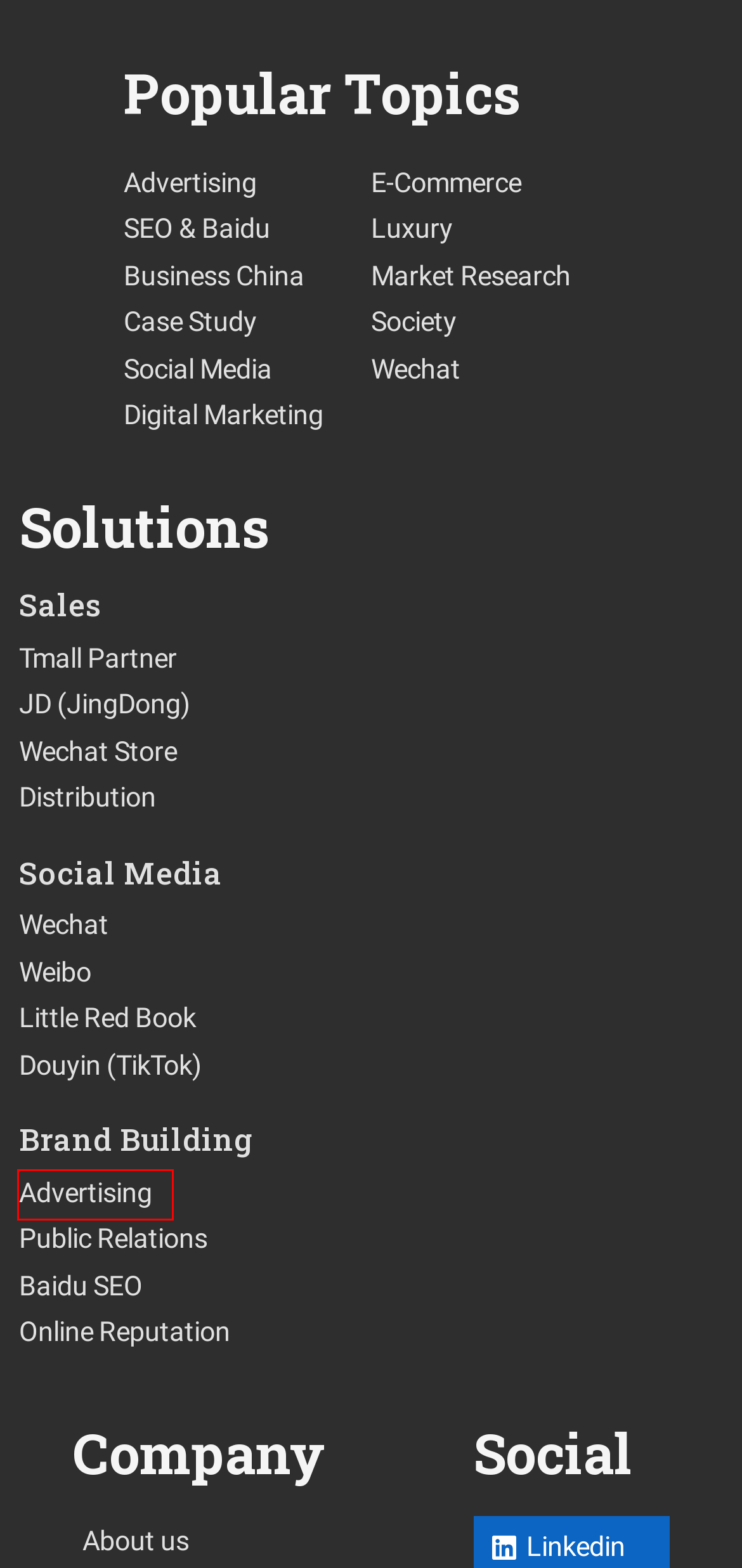Observe the provided screenshot of a webpage that has a red rectangle bounding box. Determine the webpage description that best matches the new webpage after clicking the element inside the red bounding box. Here are the candidates:
A. Baidu Paid Advertising & PPC in China - Marketing China
B. Promote Your Brand on Xiaohongshu (RED) - Xiaohongshu Agency
C. JD Agency (JingDong) - Marketing China
D. Baidu SEO Agency - China SEO Experts Solutions
E. Find Chinese Distributors and Resellers in China - GMA
F. PR Agency in China (Shanghai, Beijing, Hong Kong)
G. Open a WeChat Store & Start Selling in China - GMA
H. Branding Advertising Agency in China (Shanghai)

A